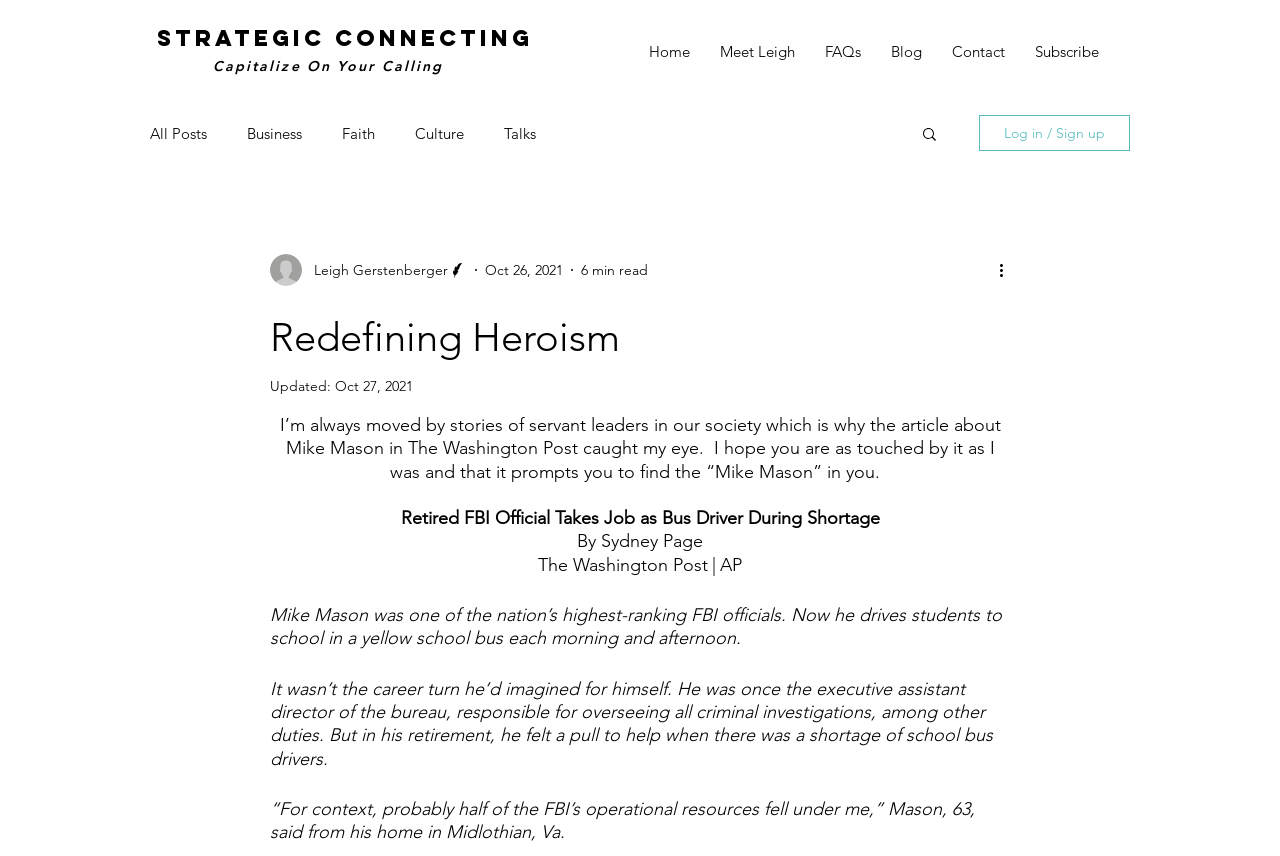What is the publication source of the article? Based on the image, give a response in one word or a short phrase.

The Washington Post